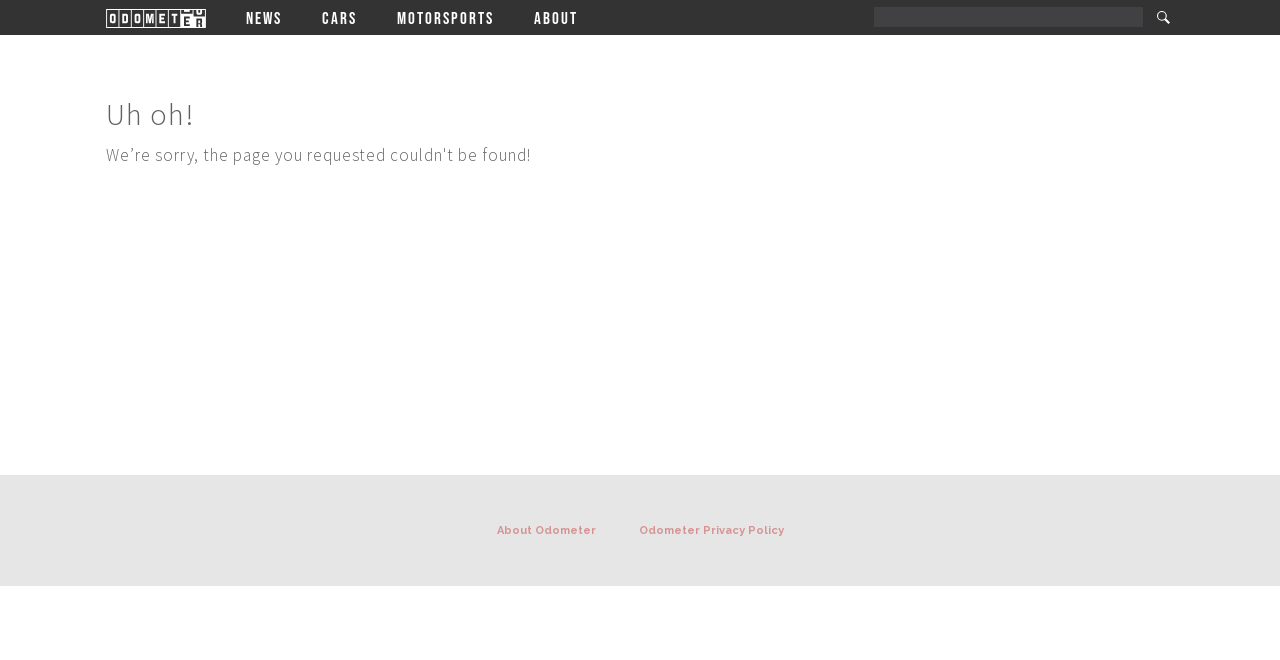Determine the bounding box coordinates of the target area to click to execute the following instruction: "search for something."

[0.683, 0.011, 0.917, 0.042]